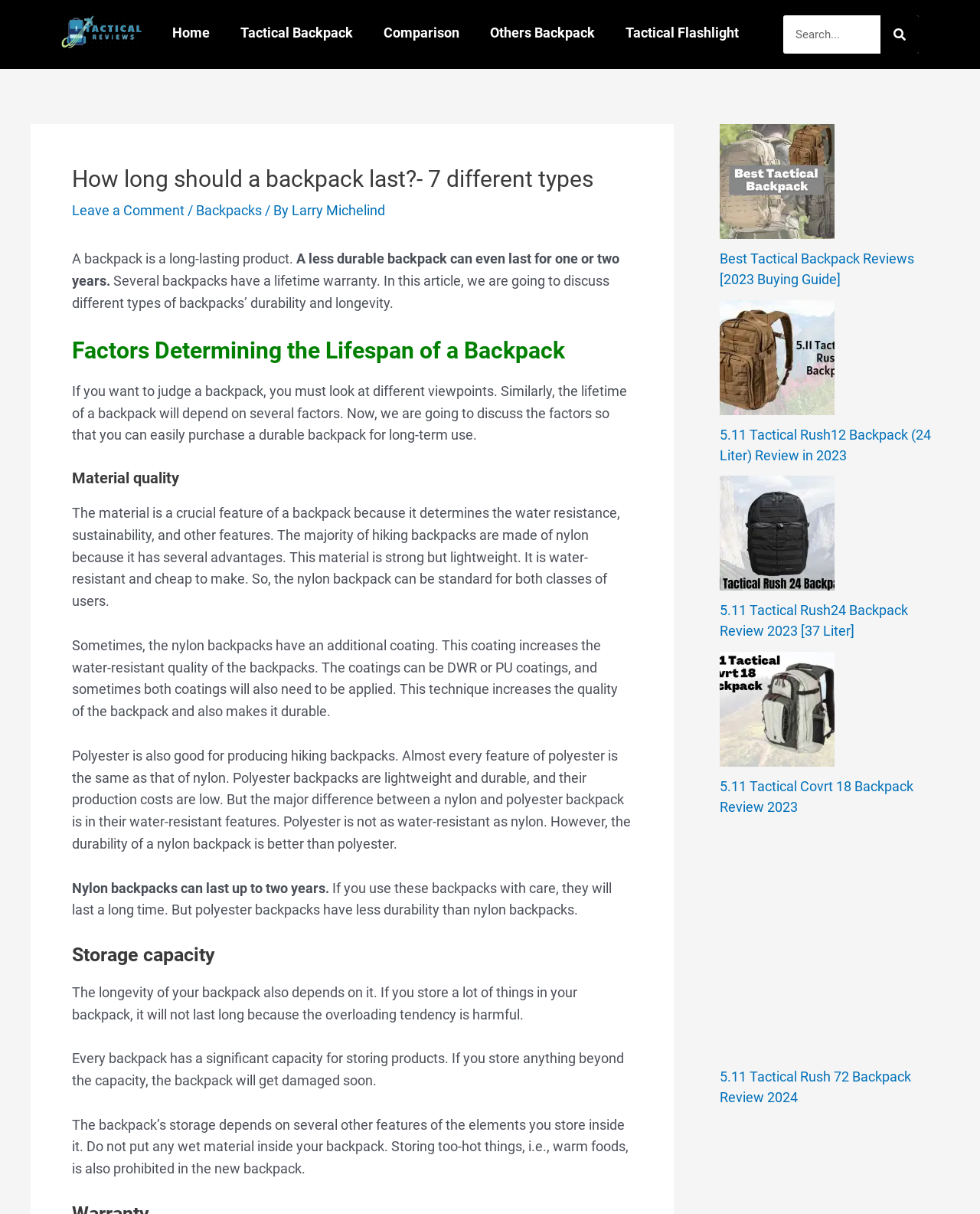Elaborate on the different components and information displayed on the webpage.

This webpage is about the durability and longevity of backpacks, specifically discussing the factors that determine a backpack's lifespan. At the top of the page, there is a navigation menu with links to "Home", "Tactical Backpack Menu Toggle", "Comparison Menu Toggle", "Others Backpack Menu Toggle", and "Tactical Flashlight Menu Toggle". Next to the navigation menu, there is a search bar with a search button and a magnifying glass icon.

Below the navigation menu, there is a header section with the title "How long should a backpack last?- 7 different types" and a breadcrumb trail showing the article's category and author. The main content of the page is divided into sections, each with a heading and several paragraphs of text. The sections discuss the material quality, storage capacity, and other factors that affect a backpack's durability.

Throughout the page, there are several images of different backpacks, each with a corresponding link to a review or buying guide. These images are placed to the right of the text, with the links below each image. The images and links are arranged in a grid-like pattern, with multiple rows and columns.

The text on the page is well-organized and easy to read, with clear headings and concise paragraphs. The language is informative and objective, providing useful information for readers who are interested in learning about backpack durability. Overall, the webpage is well-structured and easy to navigate, with a clear focus on providing valuable content to its readers.